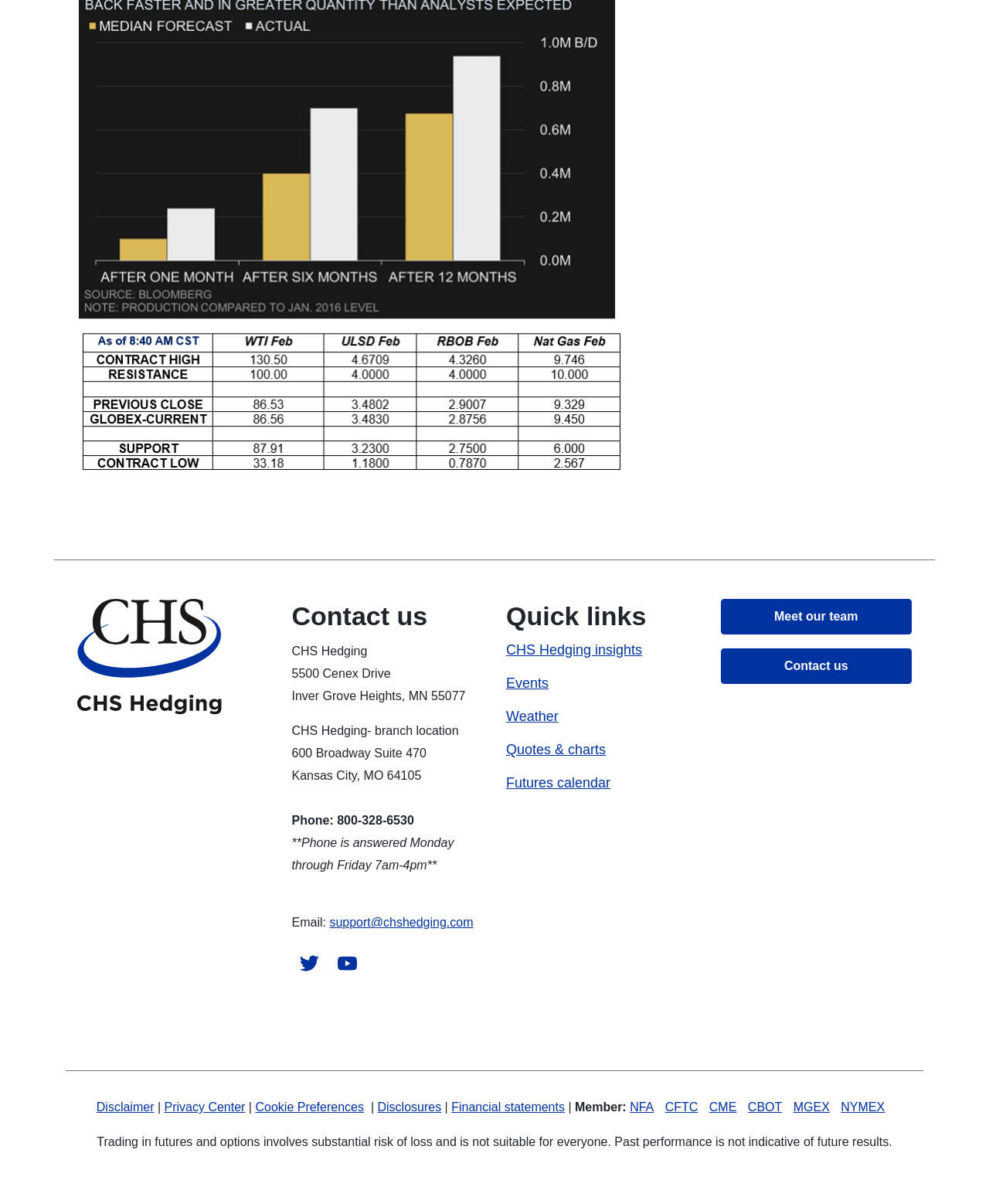Locate the bounding box coordinates of the area you need to click to fulfill this instruction: 'Follow CHS Hedging on Twitter'. The coordinates must be in the form of four float numbers ranging from 0 to 1: [left, top, right, bottom].

[0.295, 0.794, 0.33, 0.805]